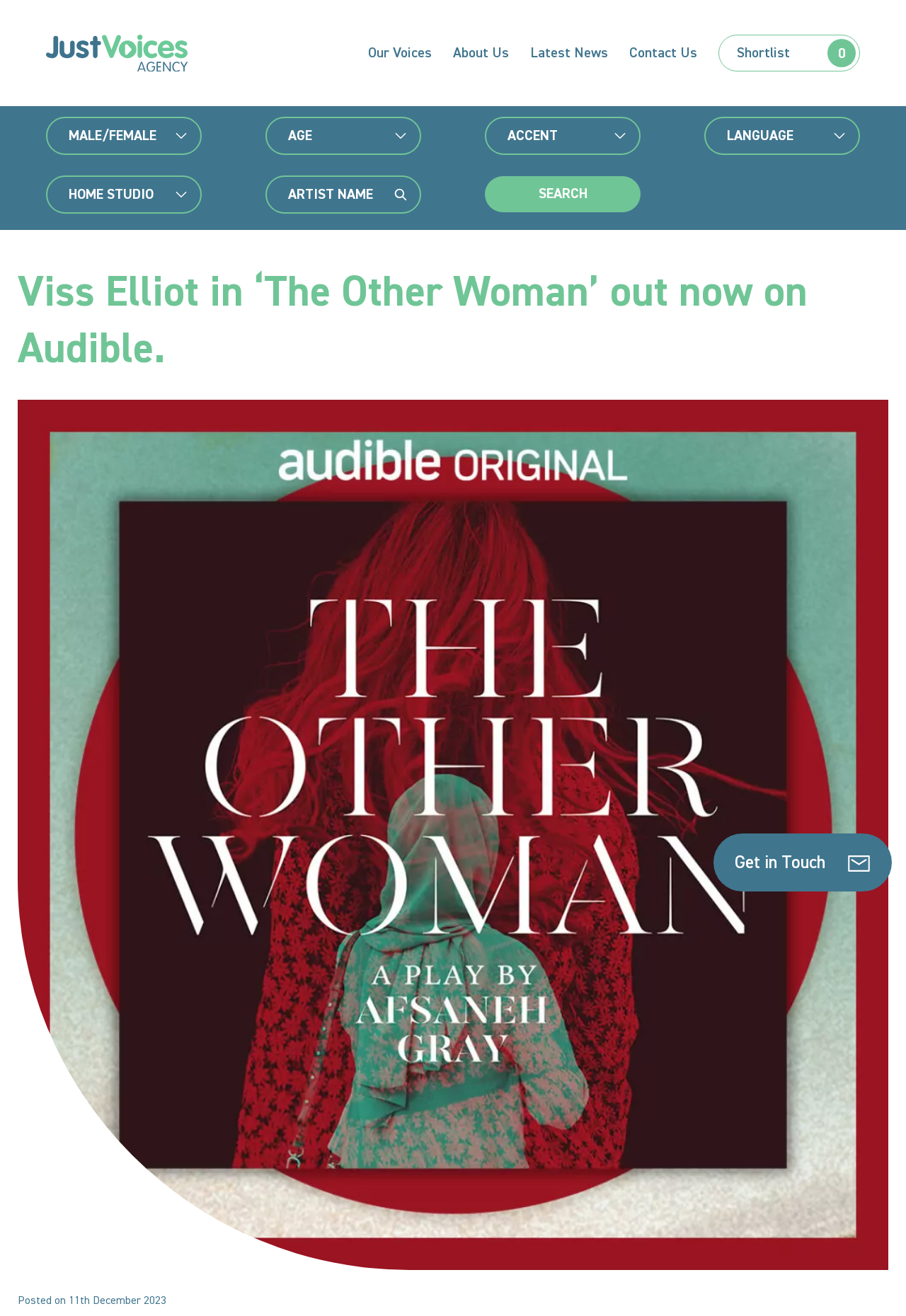Bounding box coordinates are specified in the format (top-left x, top-left y, bottom-right x, bottom-right y). All values are floating point numbers bounded between 0 and 1. Please provide the bounding box coordinate of the region this sentence describes: politics

None